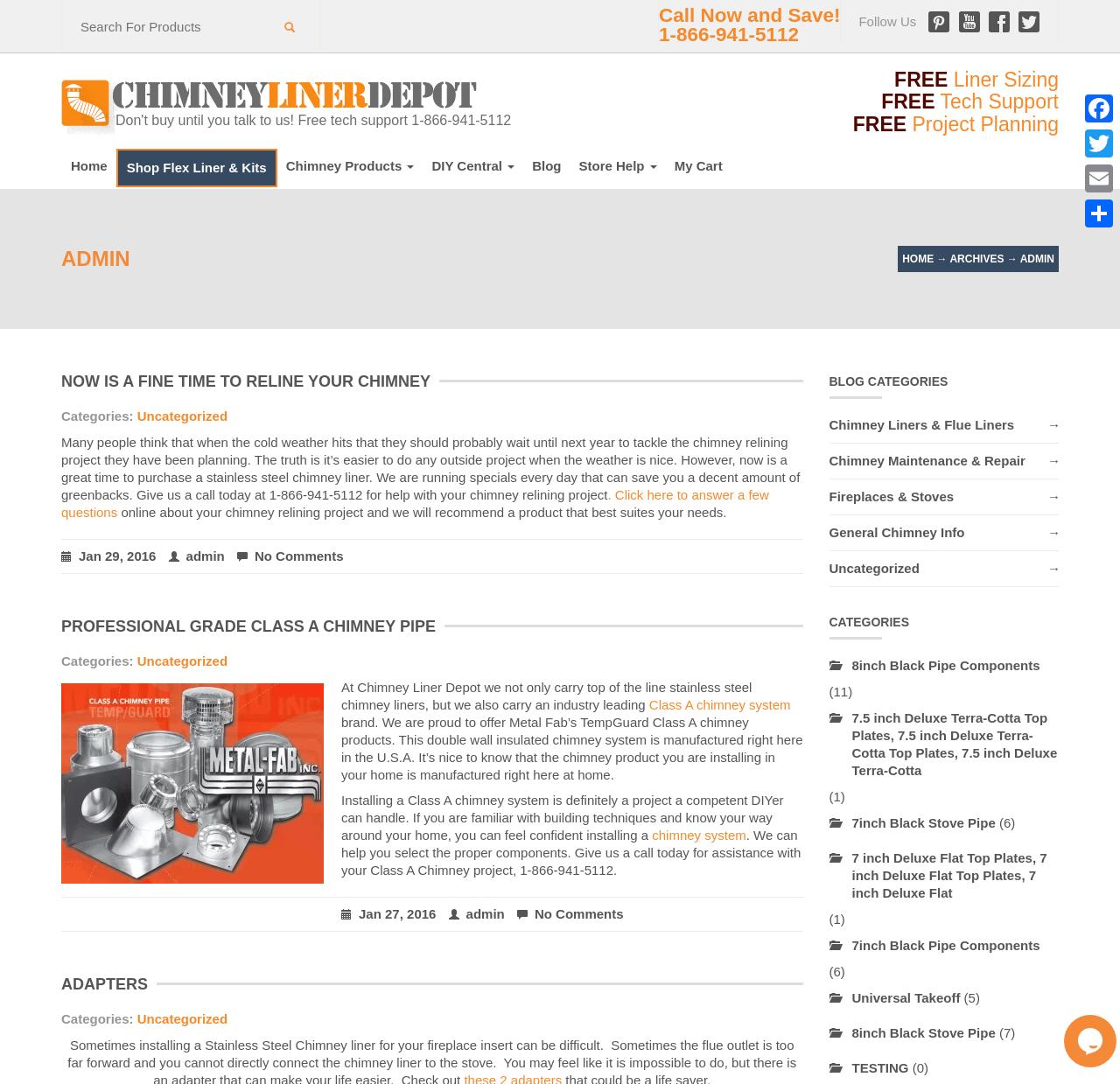Using the format (top-left x, top-left y, bottom-right x, bottom-right y), and given the element description, identify the bounding box coordinates within the screenshot: Share

[0.966, 0.181, 0.997, 0.213]